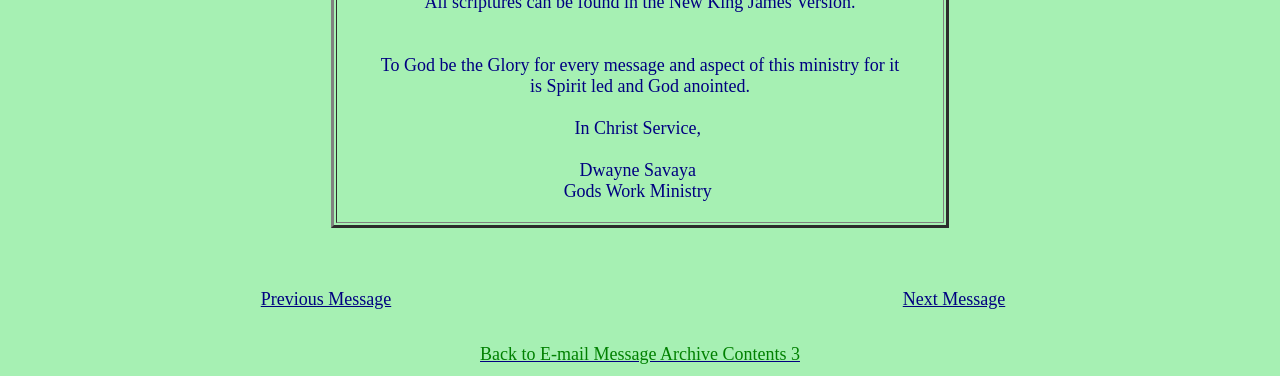Answer the question with a brief word or phrase:
Is there a navigation menu to browse through messages?

Yes